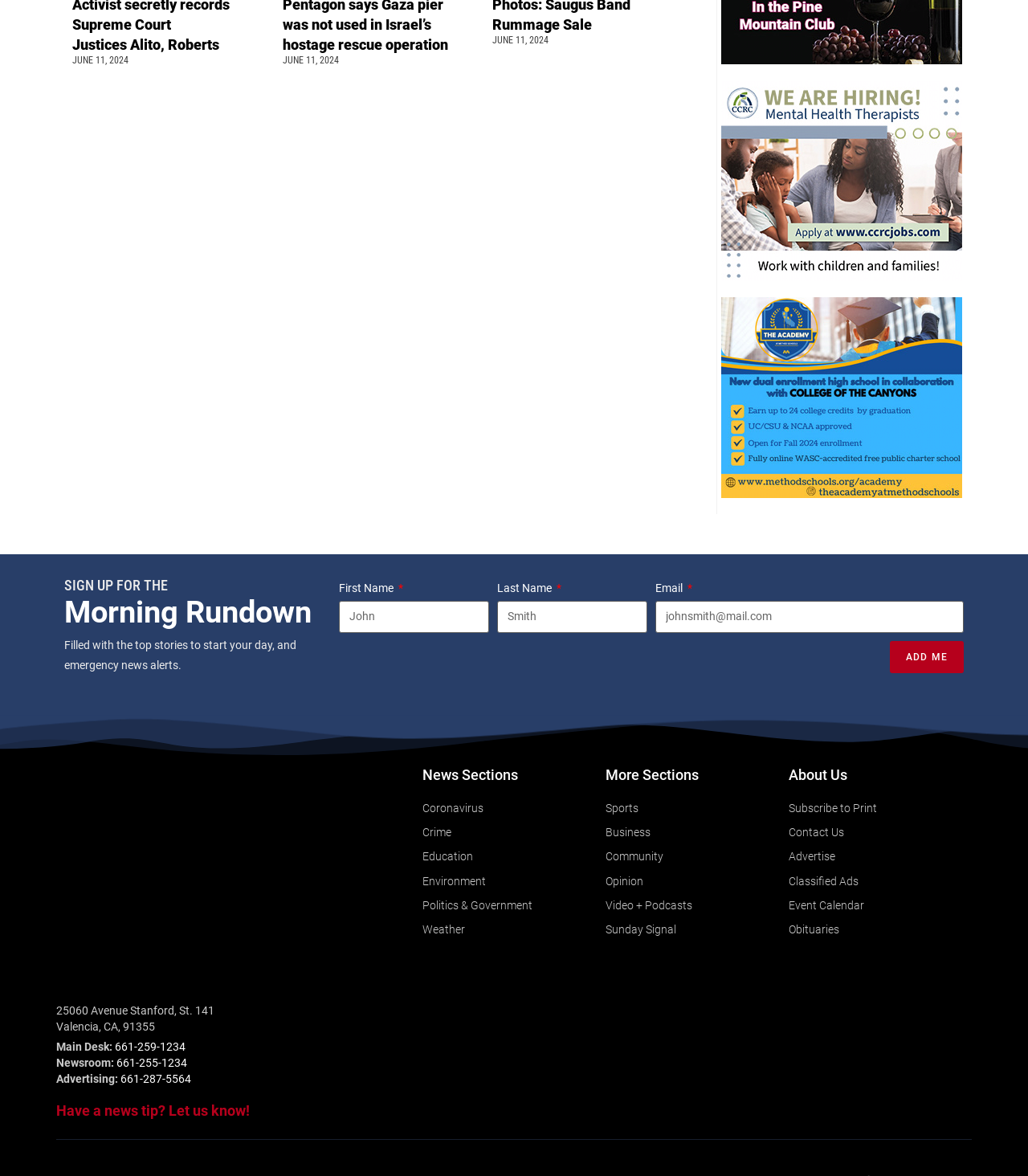Specify the bounding box coordinates of the area to click in order to execute this command: 'Contact Us'. The coordinates should consist of four float numbers ranging from 0 to 1, and should be formatted as [left, top, right, bottom].

[0.767, 0.7, 0.945, 0.717]